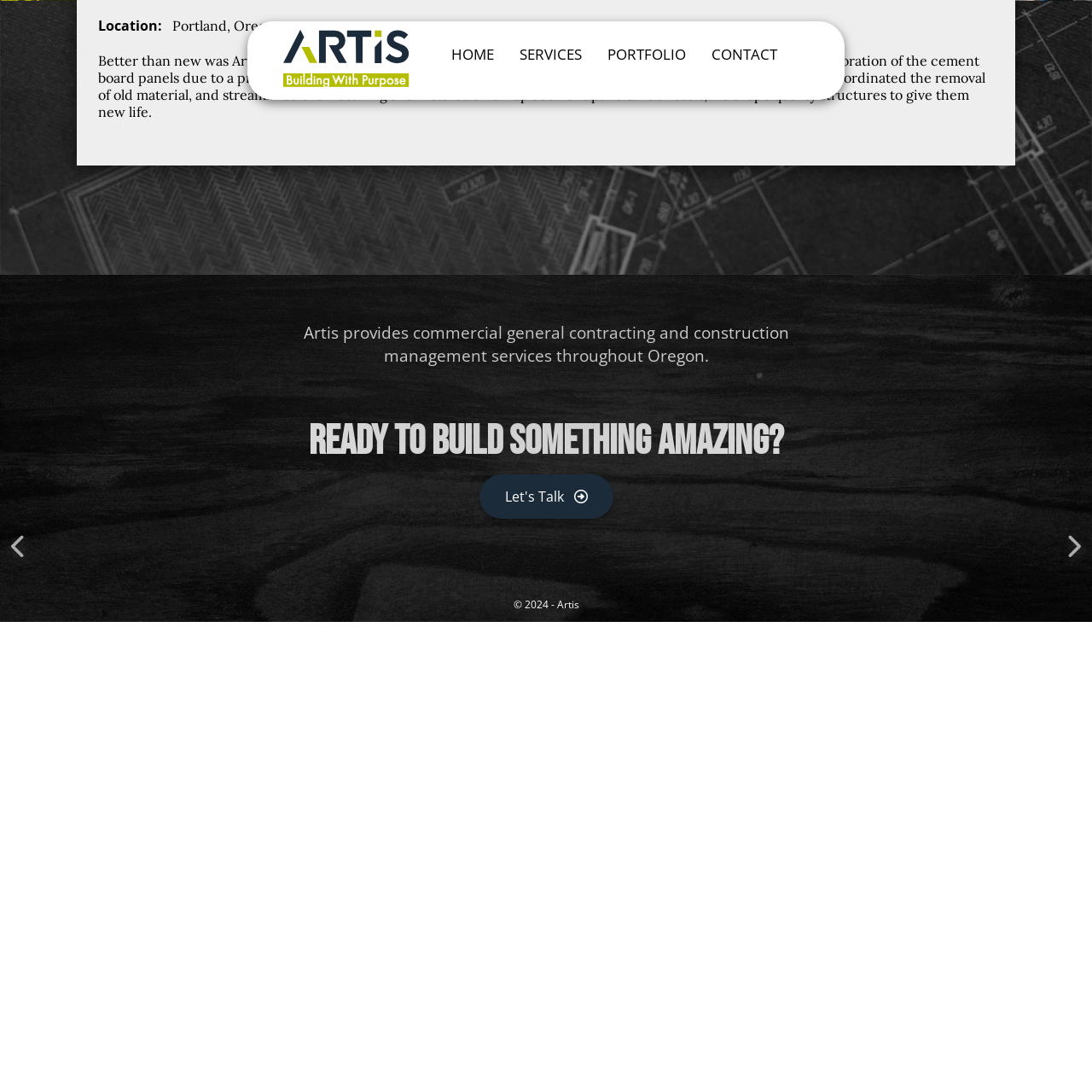Please specify the bounding box coordinates of the clickable section necessary to execute the following command: "View the next project".

[0.906, 0.486, 0.99, 0.514]